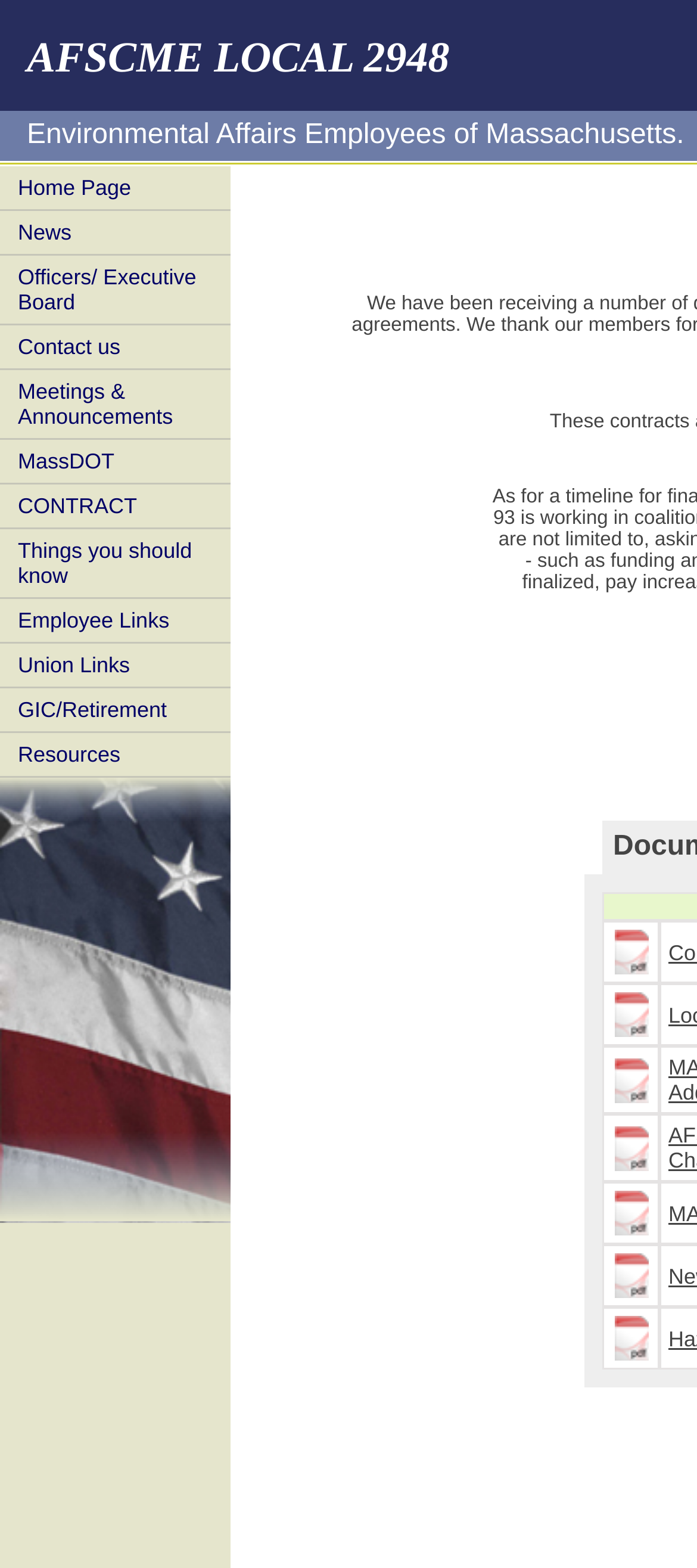Using the information from the screenshot, answer the following question thoroughly:
What is the purpose of the webpage?

The purpose of the webpage is to provide information about AFSCME LOCAL 2948, as indicated by the various links and headings on the webpage, which suggest that it is a union website.